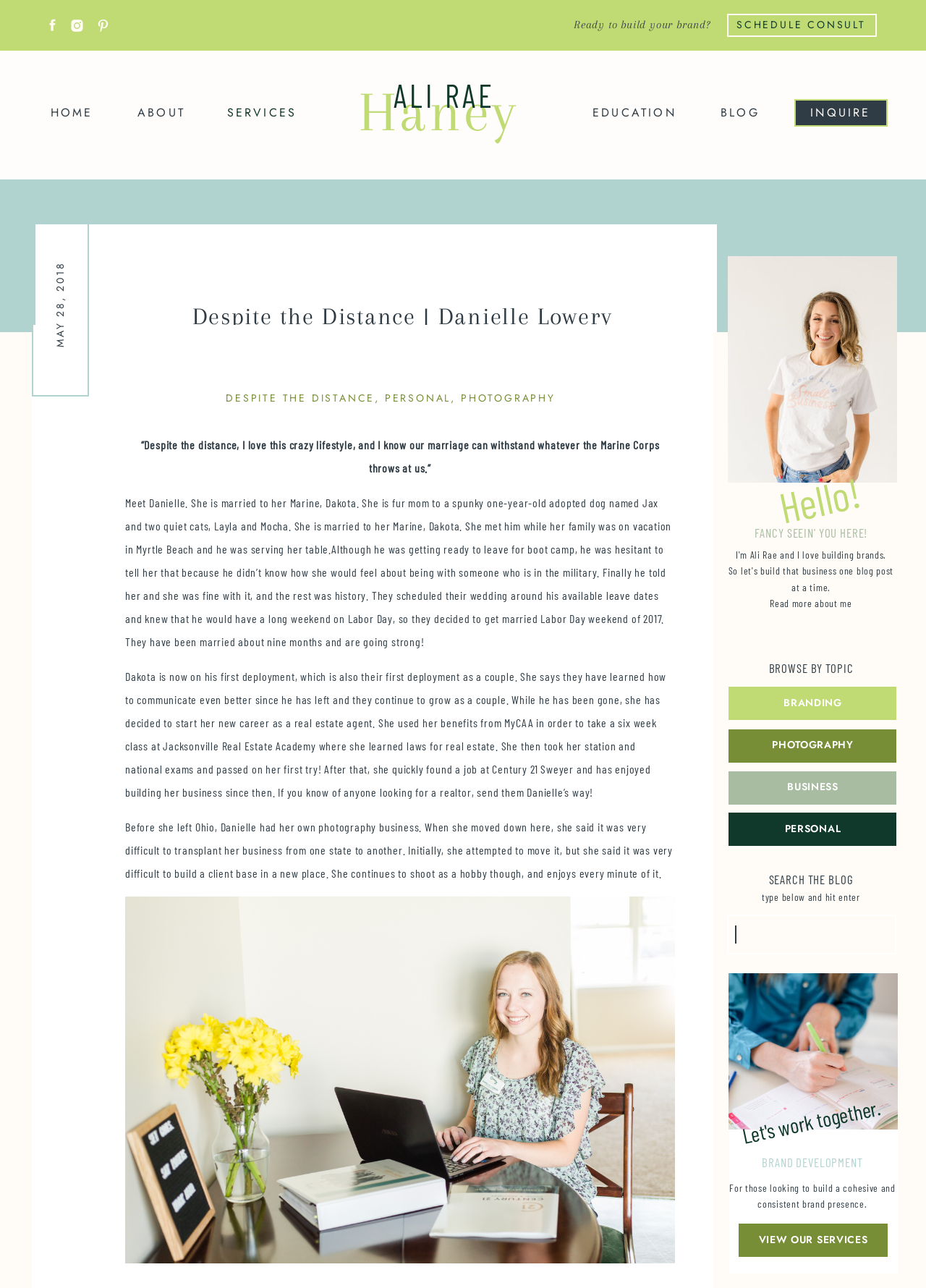Pinpoint the bounding box coordinates of the clickable element needed to complete the instruction: "Click on BLOG". The coordinates should be provided as four float numbers between 0 and 1: [left, top, right, bottom].

[0.778, 0.081, 0.82, 0.094]